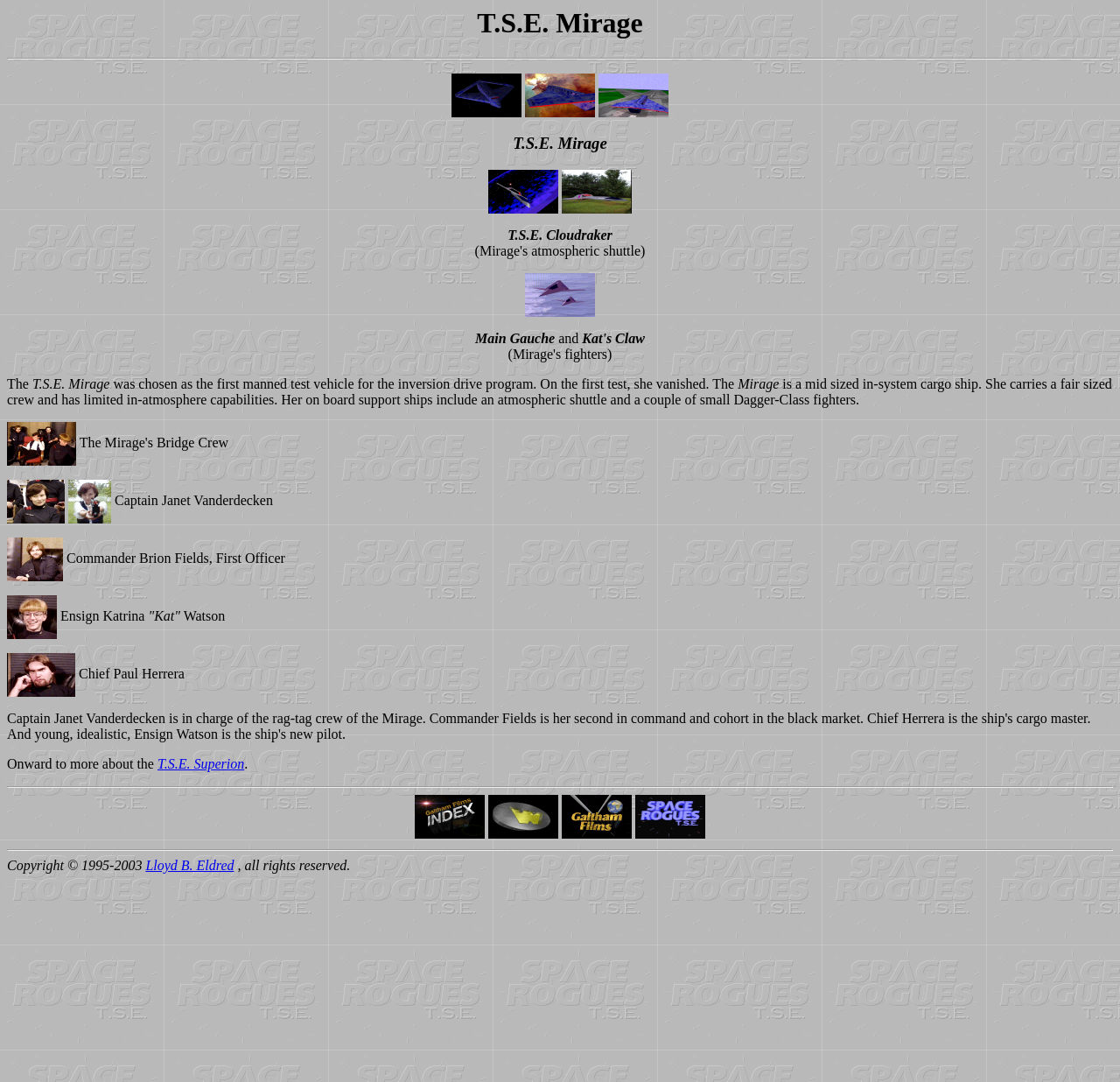Please find the bounding box coordinates of the element that you should click to achieve the following instruction: "Submit a comment". The coordinates should be presented as four float numbers between 0 and 1: [left, top, right, bottom].

None